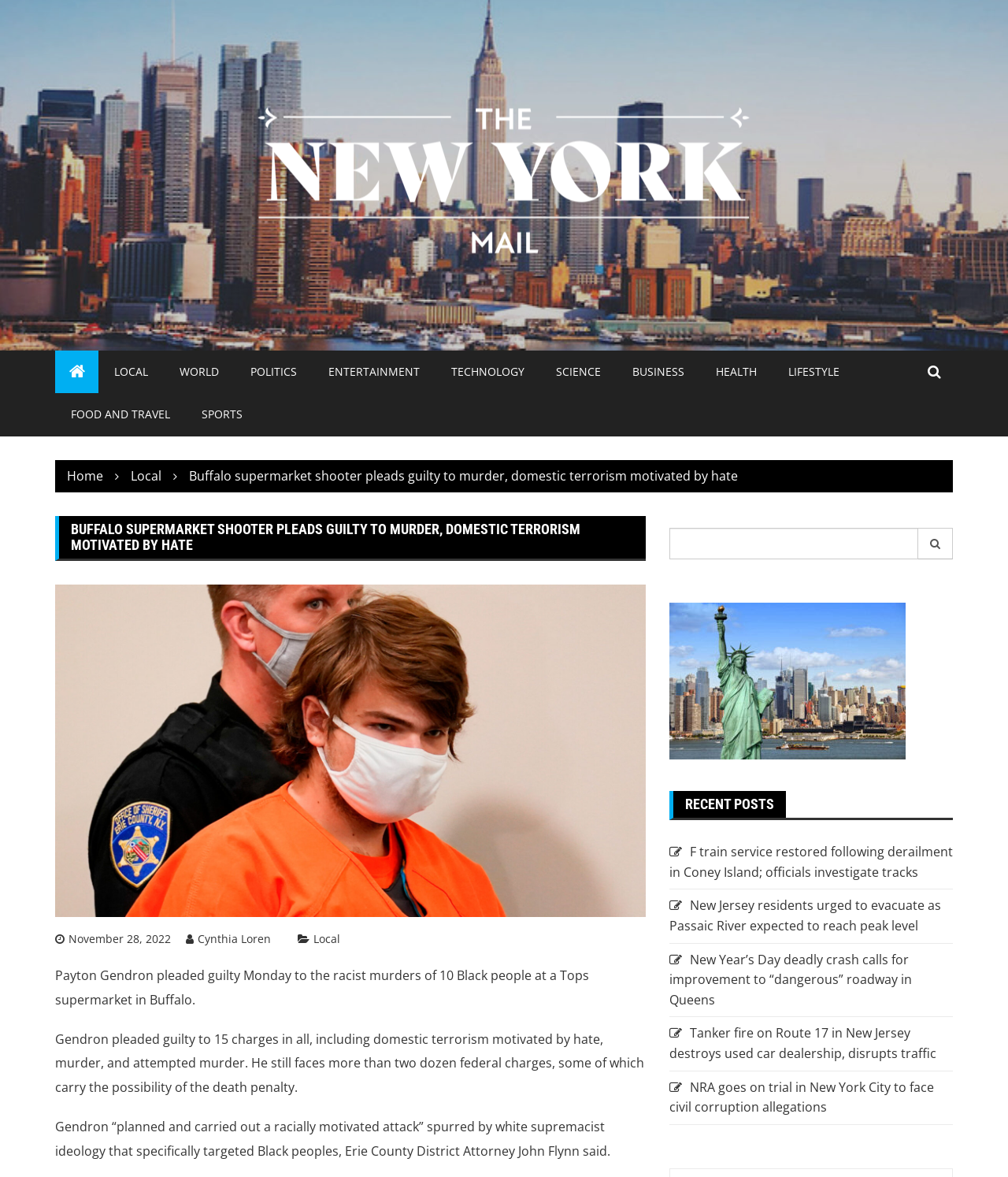Please identify the bounding box coordinates of the clickable area that will allow you to execute the instruction: "Check the recent post 'F train service restored following derailment in Coney Island; officials investigate tracks'".

[0.664, 0.716, 0.945, 0.748]